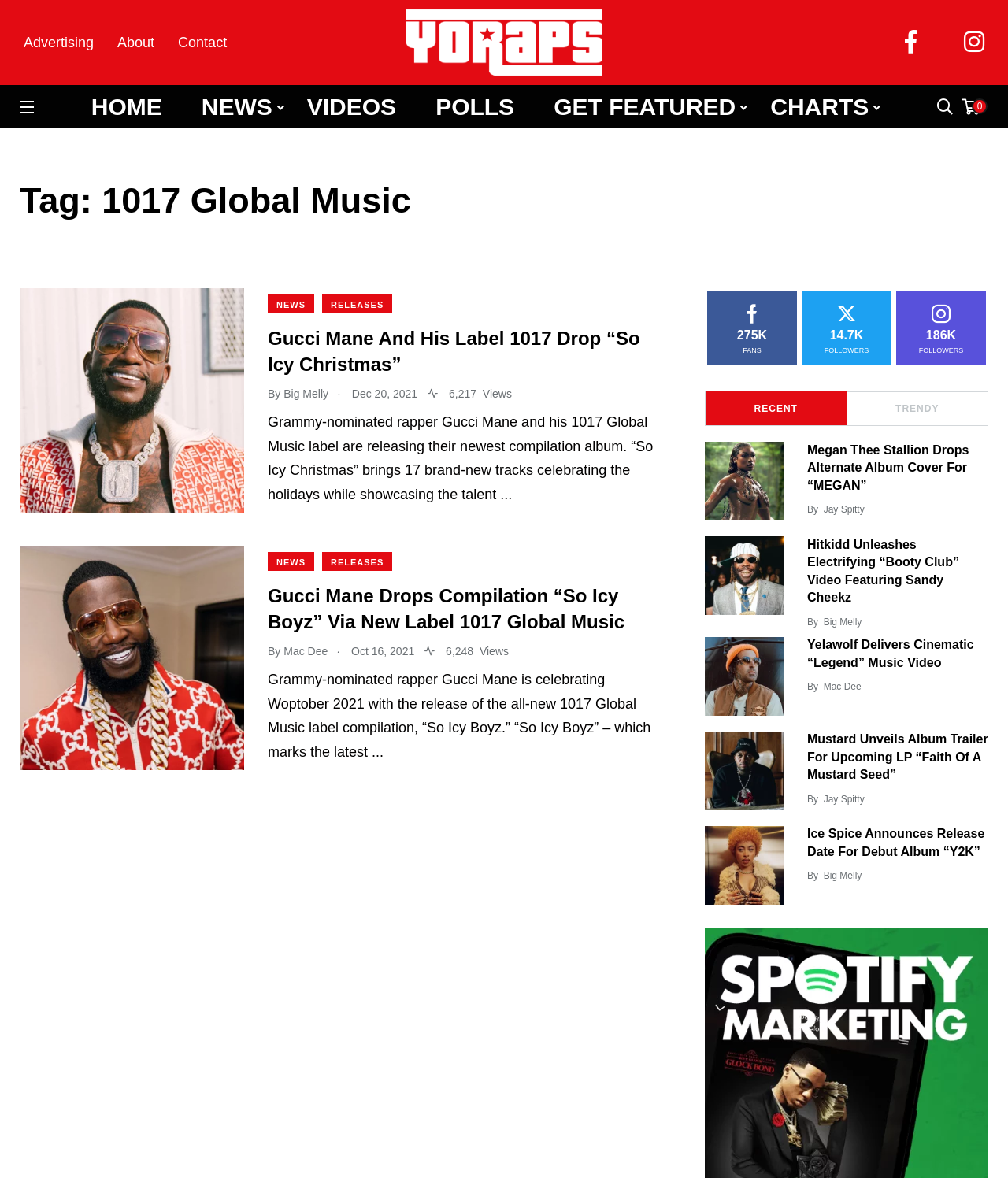Locate the bounding box coordinates of the element that should be clicked to fulfill the instruction: "Read the article about Gucci Mane and his label 1017".

[0.266, 0.276, 0.652, 0.321]